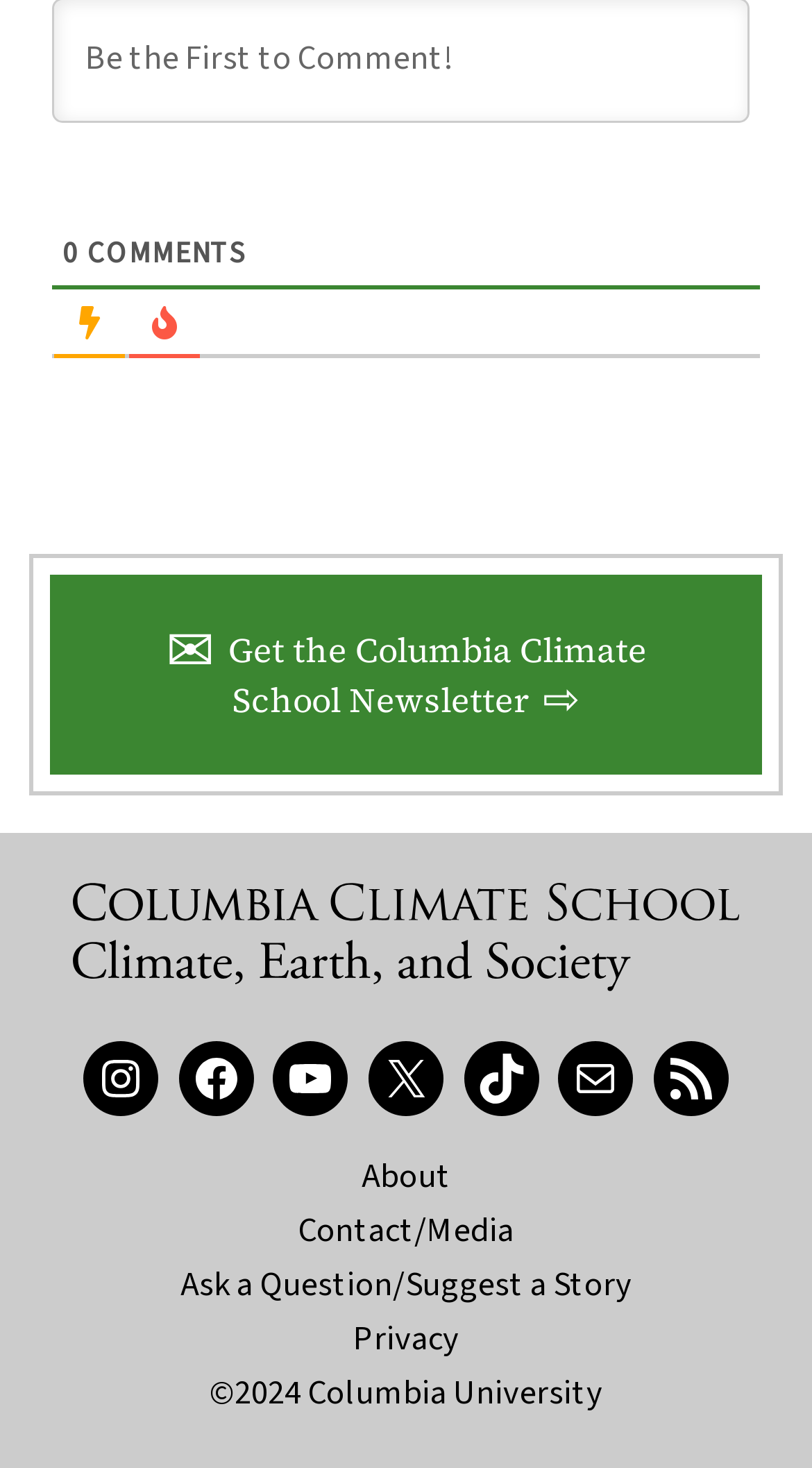Provide your answer in a single word or phrase: 
How many navigation links are present?

4